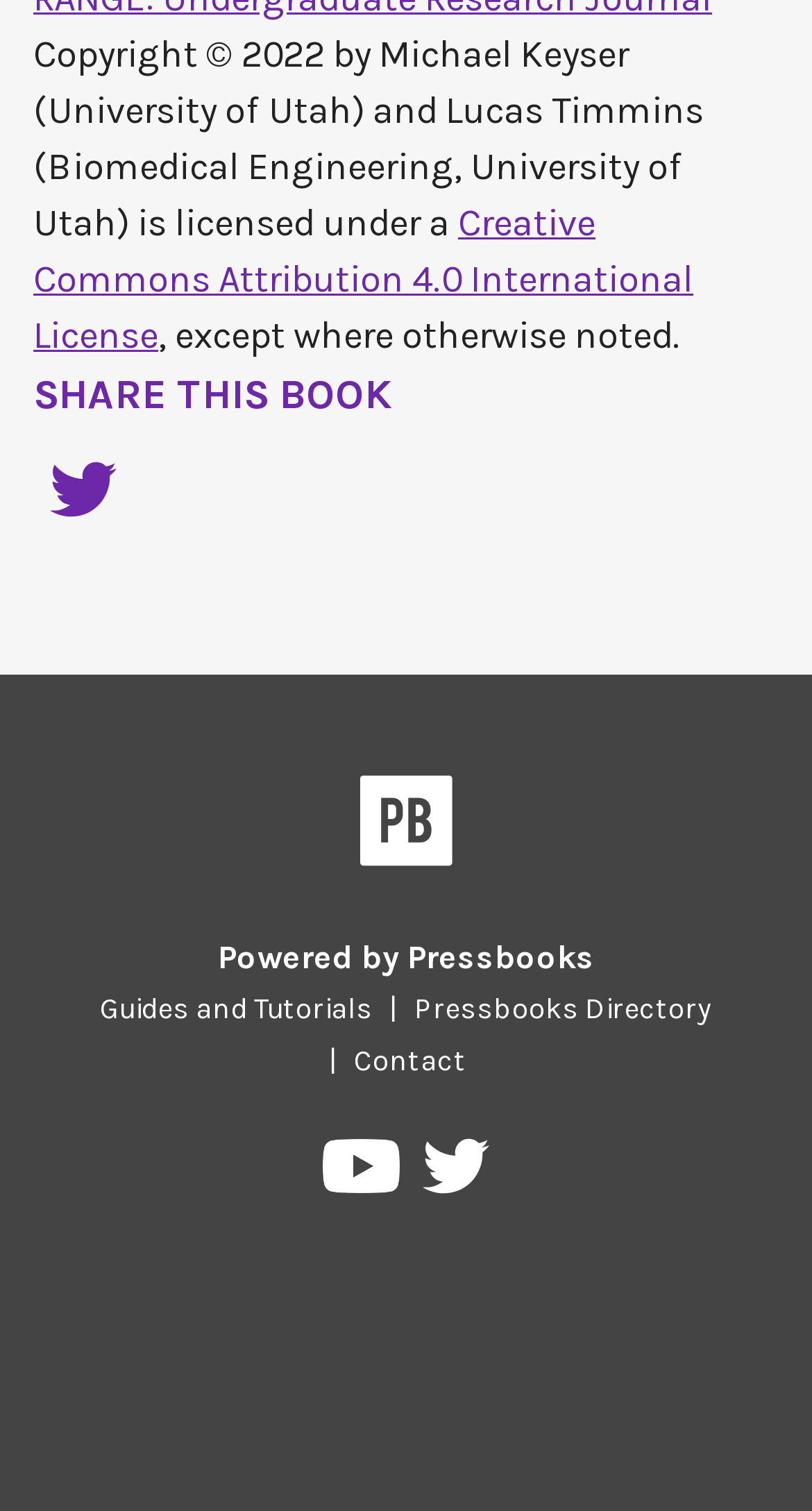Please look at the image and answer the question with a detailed explanation: How many social media platforms are linked from this page?

There are three social media platforms linked from this page: Twitter, YouTube, and Twitter again. The links are located at the bottom of the page and are represented by image elements.